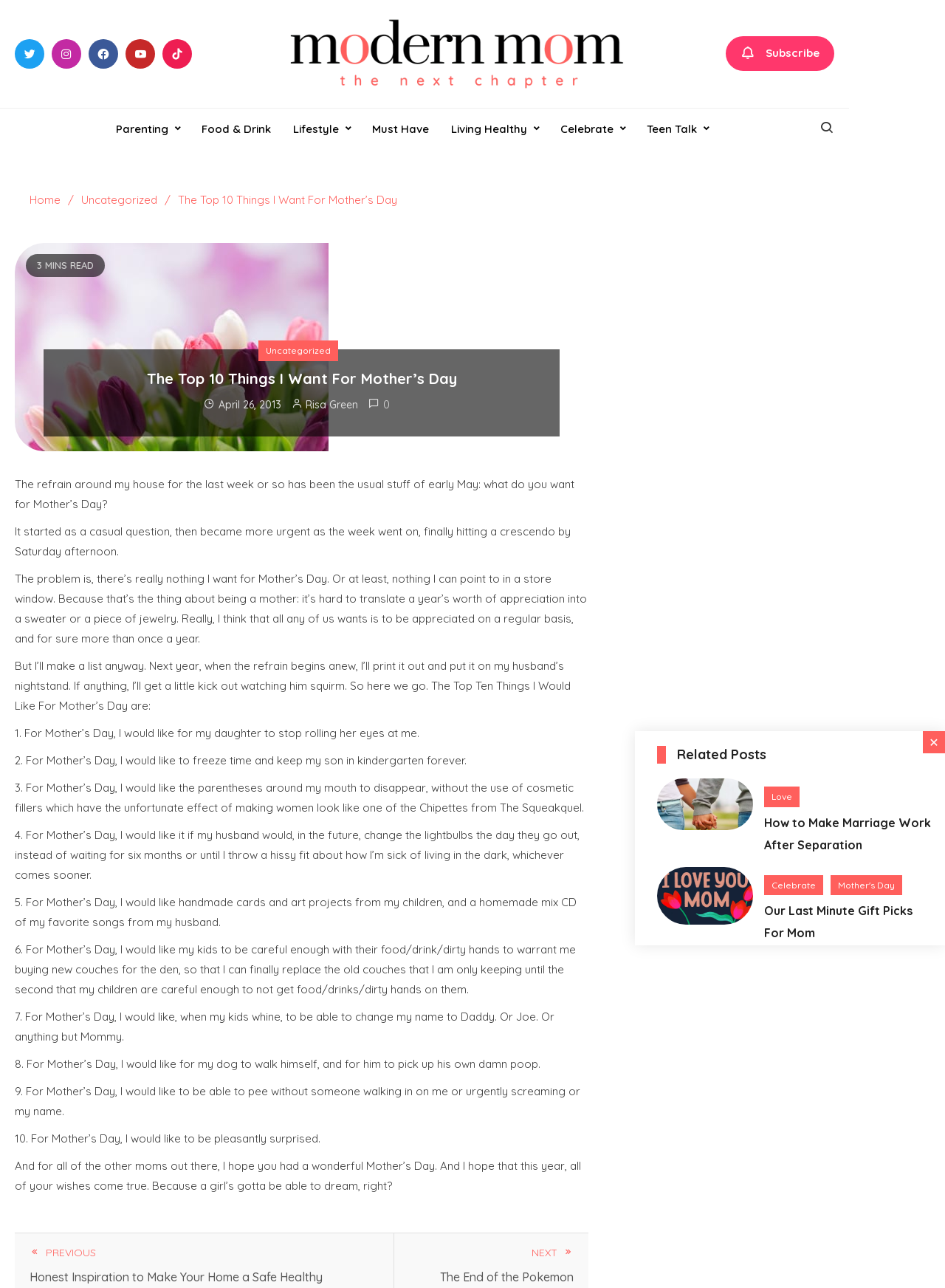Determine which piece of text is the heading of the webpage and provide it.

The Top 10 Things I Want For Mother’s Day